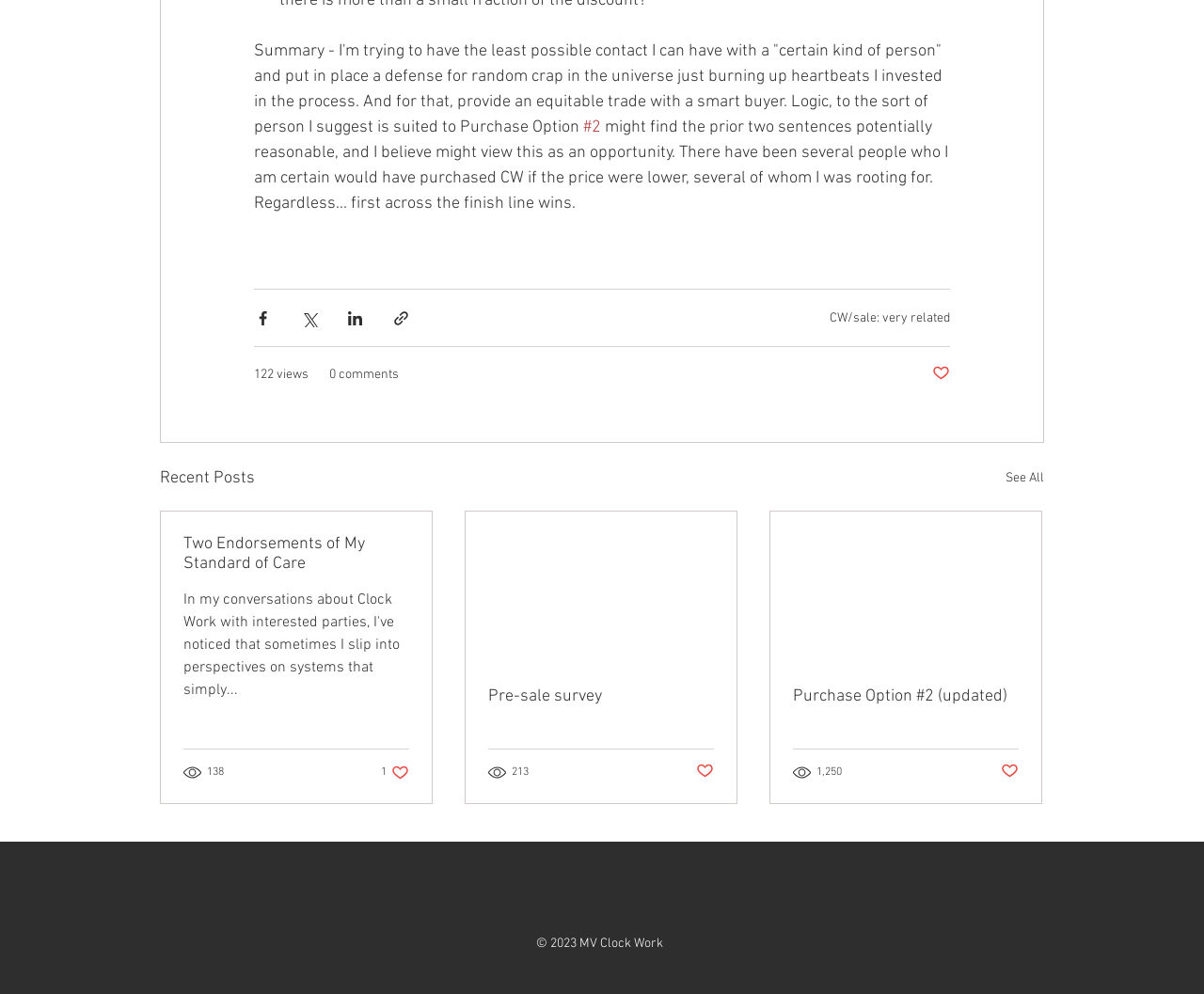Please identify the bounding box coordinates of the area I need to click to accomplish the following instruction: "View Purchase Option #2".

[0.659, 0.691, 0.846, 0.711]